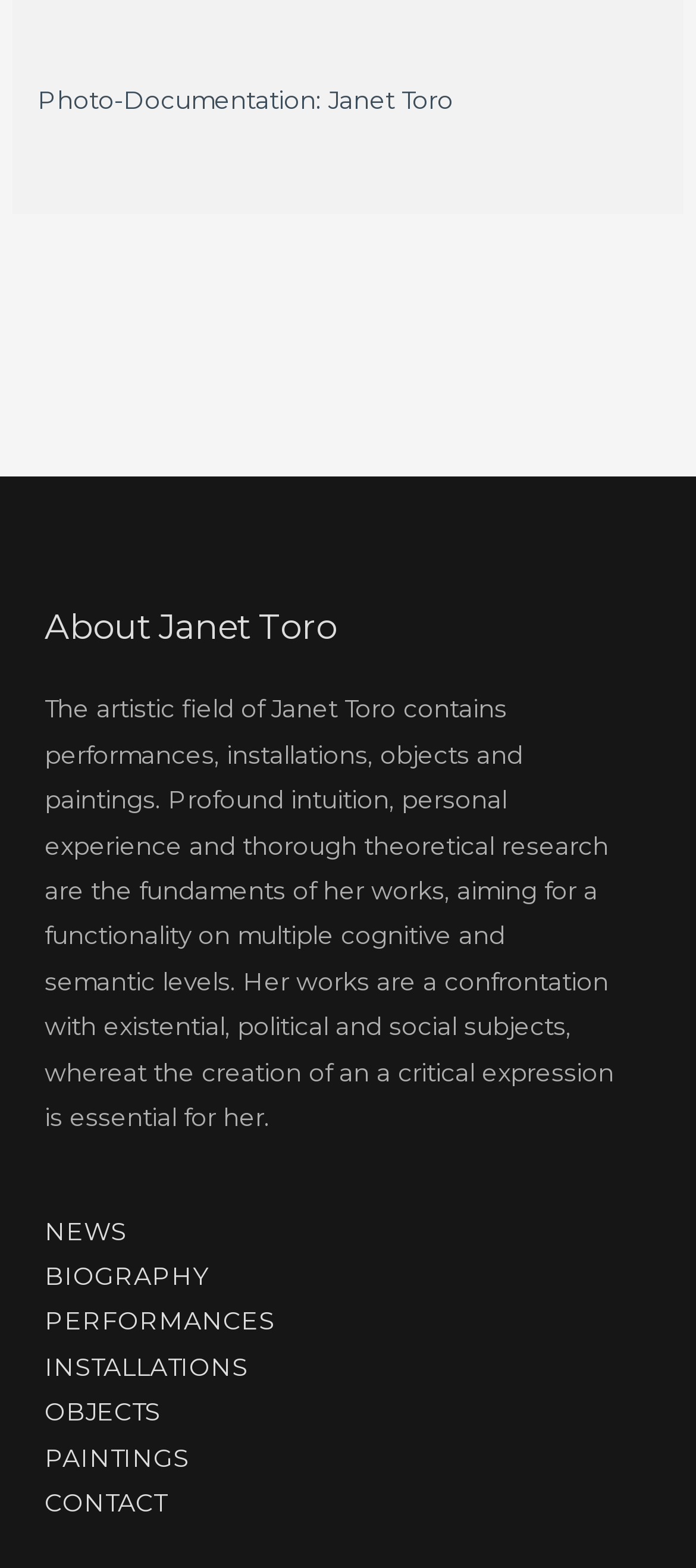Please identify the bounding box coordinates of the element that needs to be clicked to execute the following command: "contact Janet Toro". Provide the bounding box using four float numbers between 0 and 1, formatted as [left, top, right, bottom].

[0.064, 0.949, 0.238, 0.967]